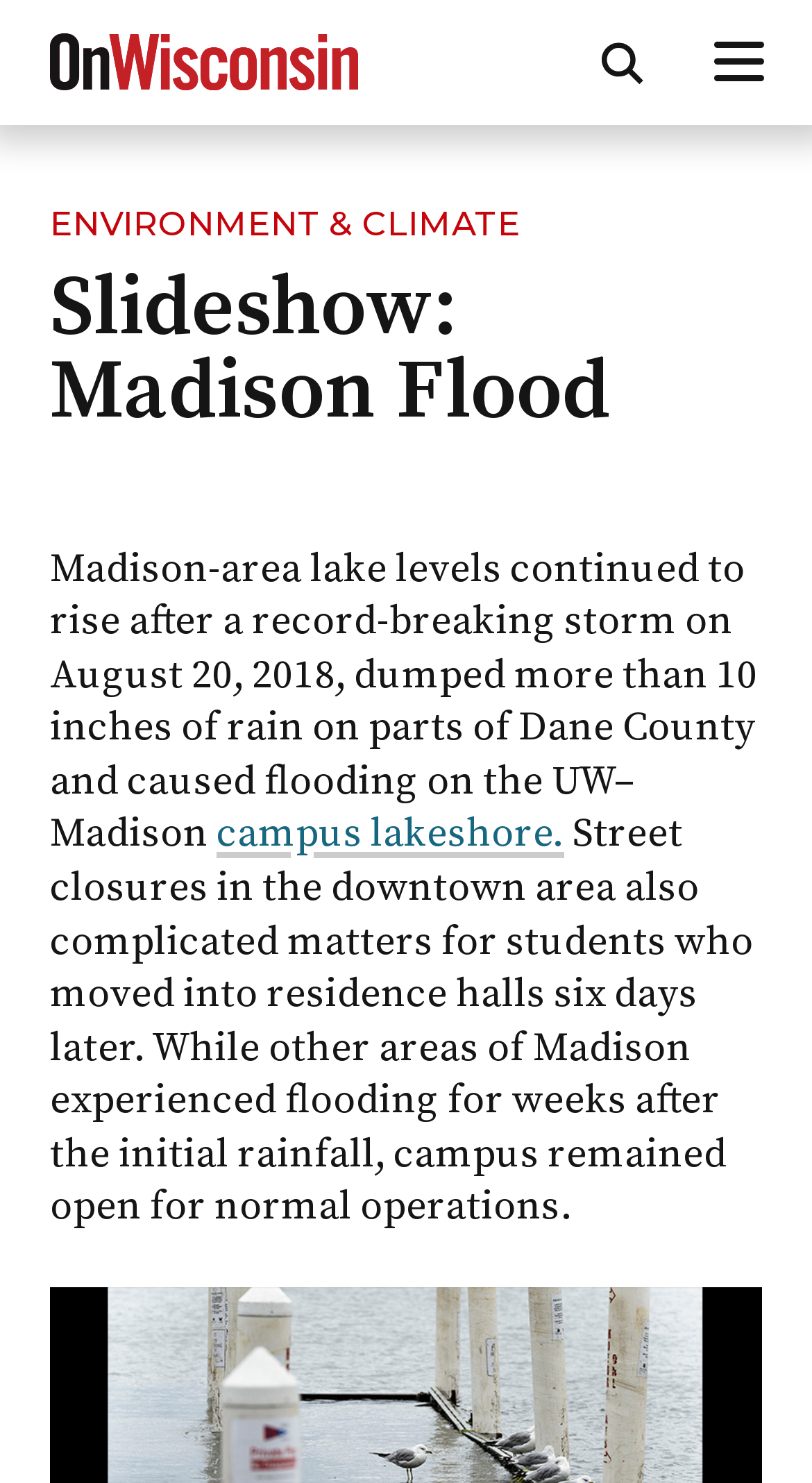Extract the bounding box coordinates for the HTML element that matches this description: "aria-label="Open search form"". The coordinates should be four float numbers between 0 and 1, i.e., [left, top, right, bottom].

[0.747, 0.0, 0.798, 0.085]